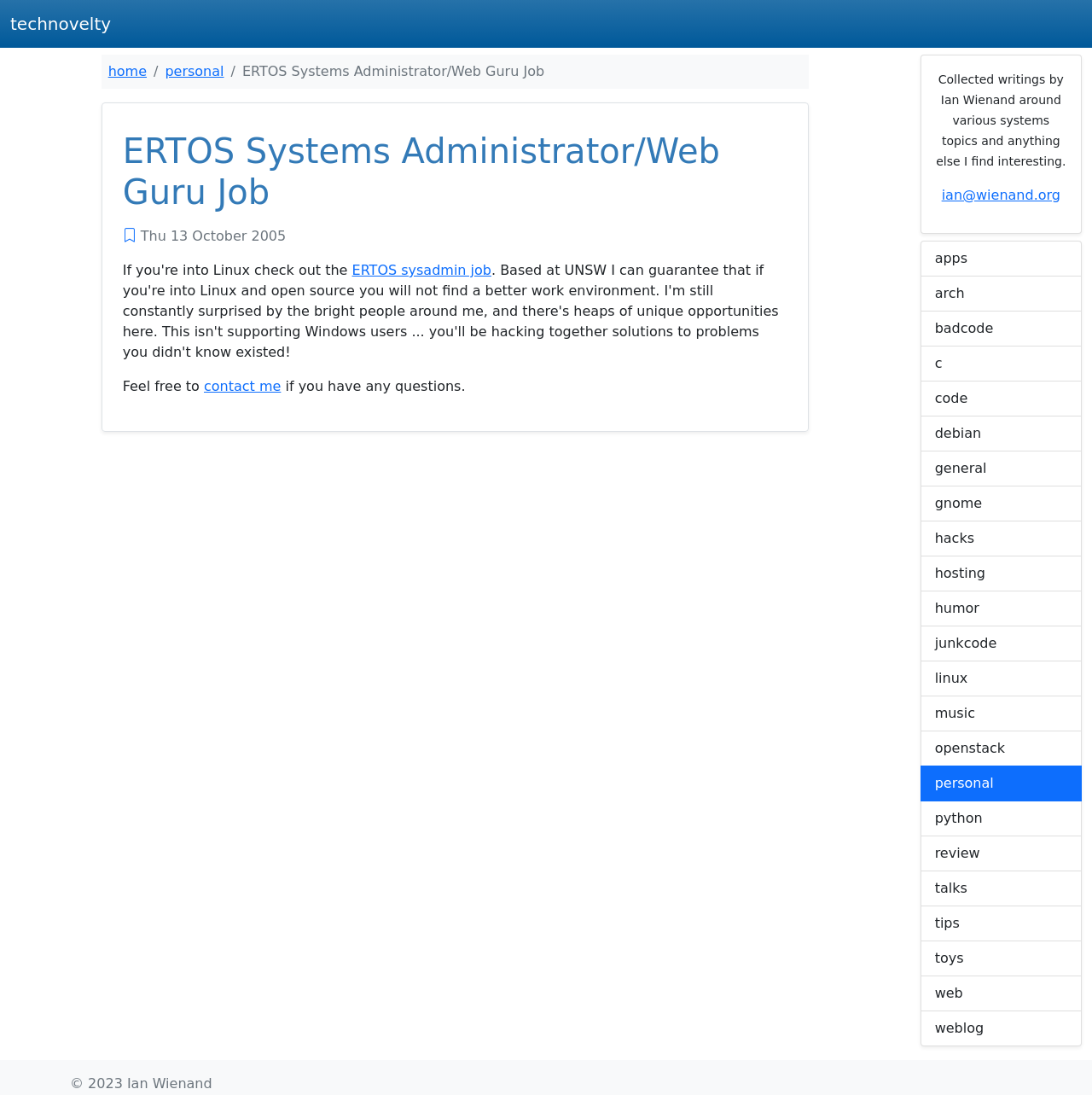Please identify and generate the text content of the webpage's main heading.

ERTOS Systems Administrator/Web Guru Job